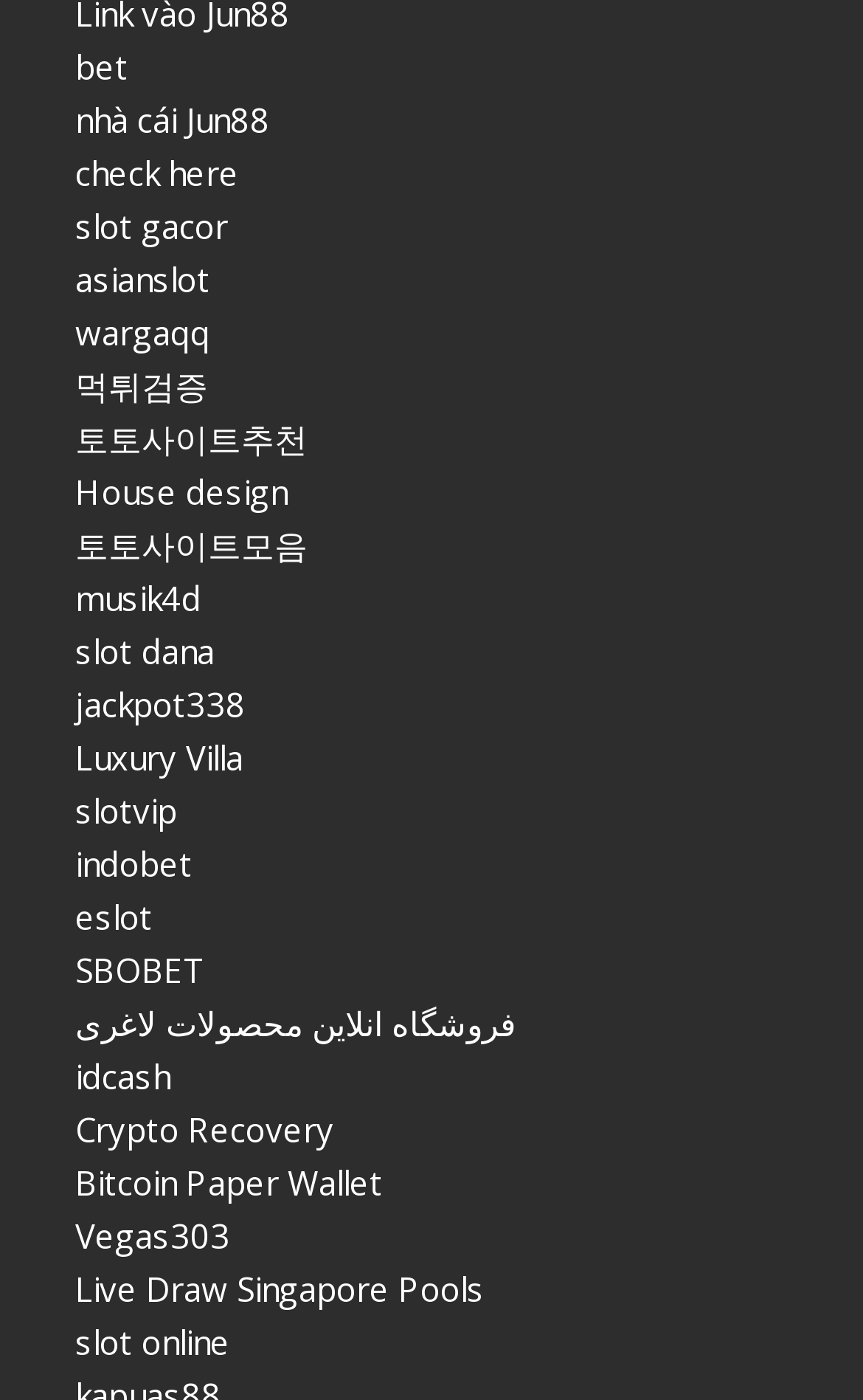Identify the bounding box of the HTML element described as: "slot online".

[0.087, 0.943, 0.266, 0.974]